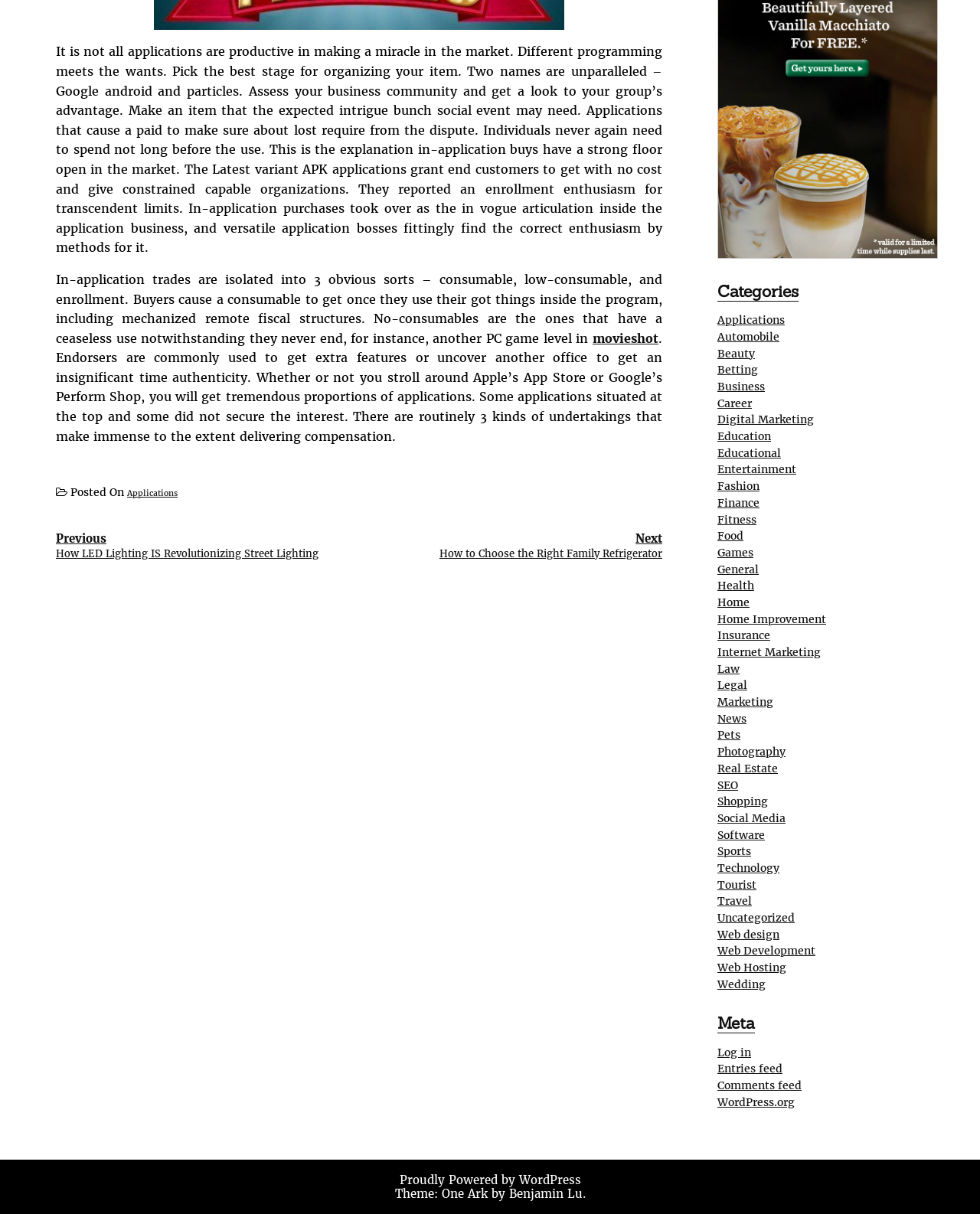Locate the bounding box coordinates of the region to be clicked to comply with the following instruction: "Log in to the website". The coordinates must be four float numbers between 0 and 1, in the form [left, top, right, bottom].

[0.732, 0.861, 0.766, 0.872]